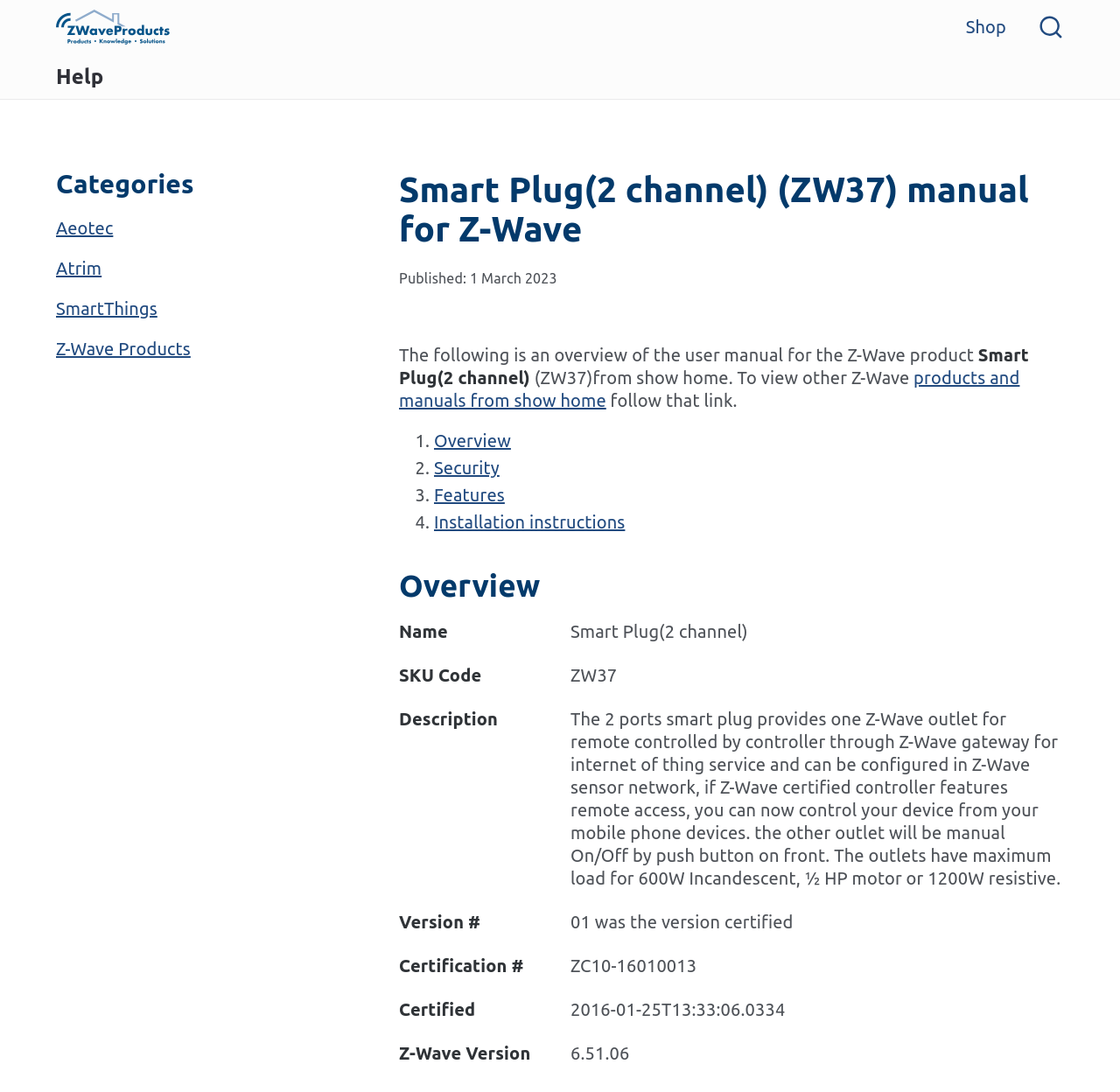What is the Z-Wave version of the product?
Give a one-word or short phrase answer based on the image.

6.51.06